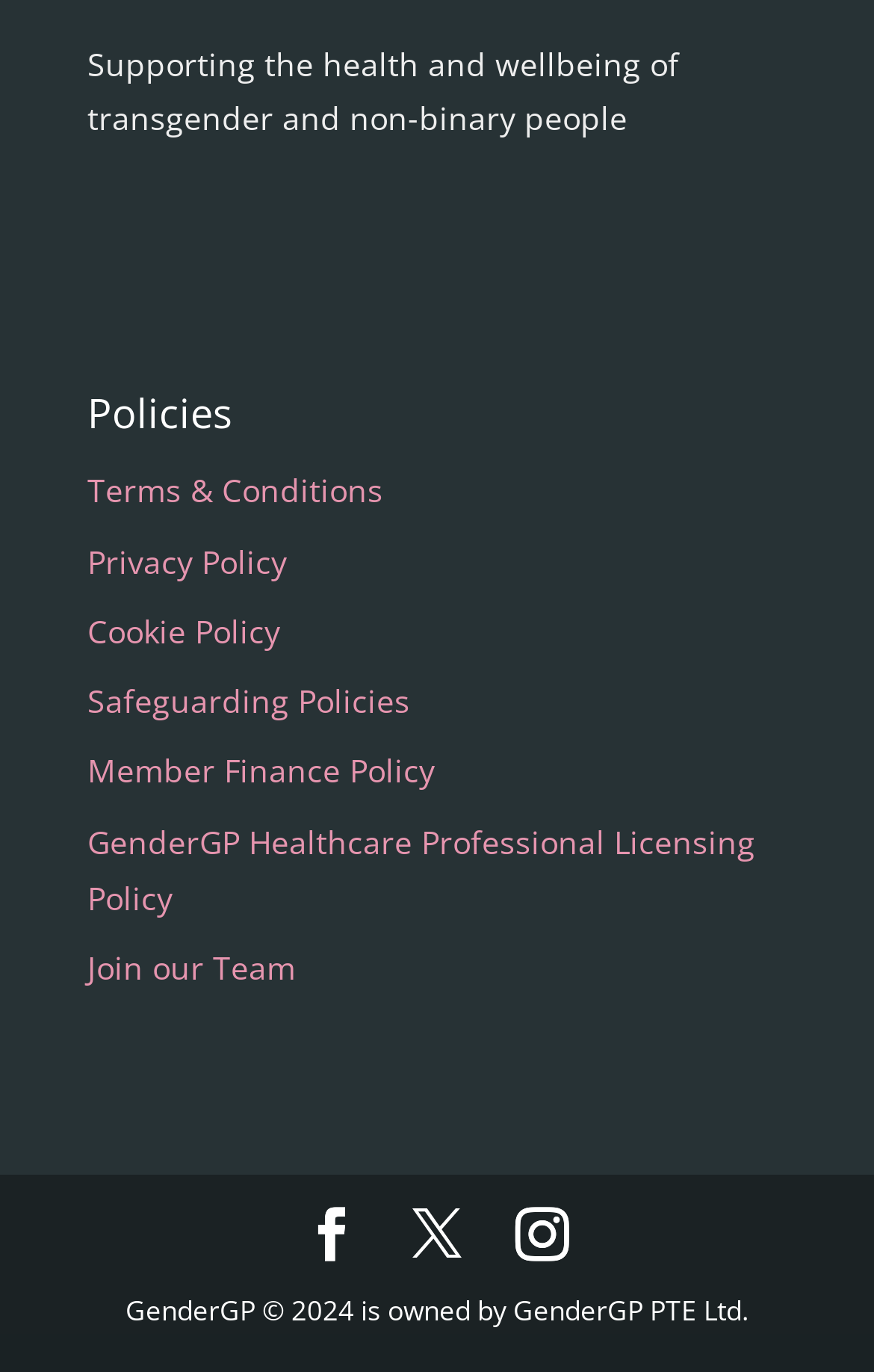From the webpage screenshot, identify the region described by GenderGP Healthcare Professional Licensing Policy. Provide the bounding box coordinates as (top-left x, top-left y, bottom-right x, bottom-right y), with each value being a floating point number between 0 and 1.

[0.1, 0.598, 0.864, 0.669]